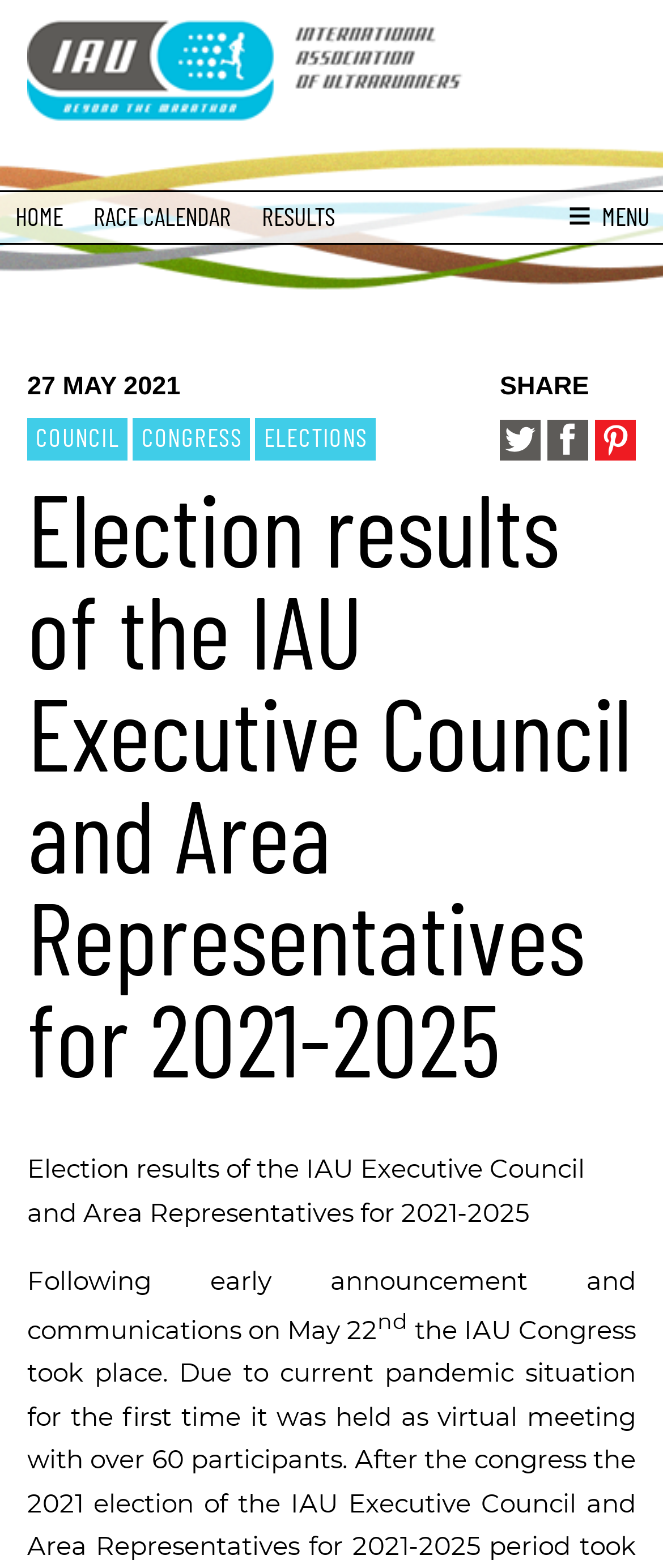Please give a short response to the question using one word or a phrase:
What is the topic of the webpage?

Election results